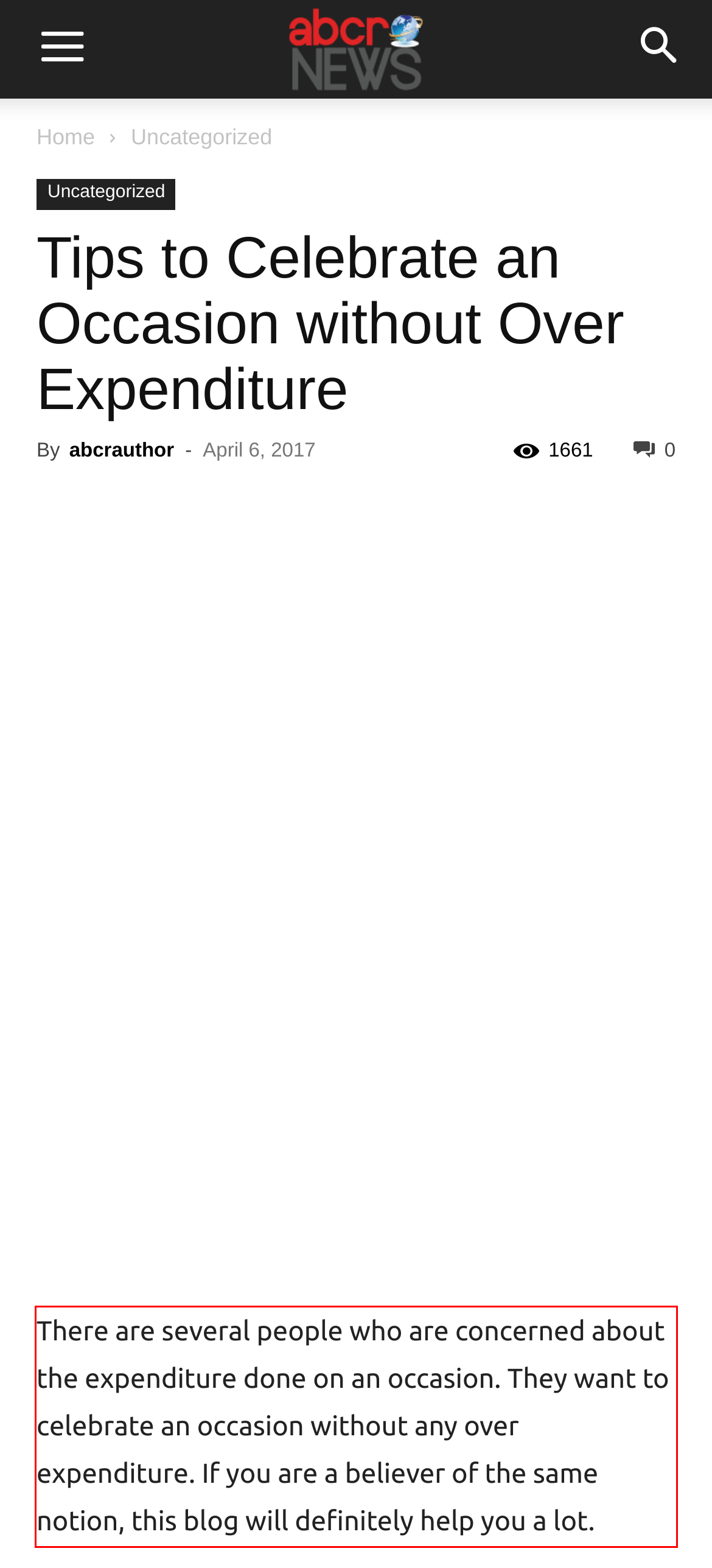Examine the screenshot of the webpage, locate the red bounding box, and perform OCR to extract the text contained within it.

There are several people who are concerned about the expenditure done on an occasion. They want to celebrate an occasion without any over expenditure. If you are a believer of the same notion, this blog will definitely help you a lot.